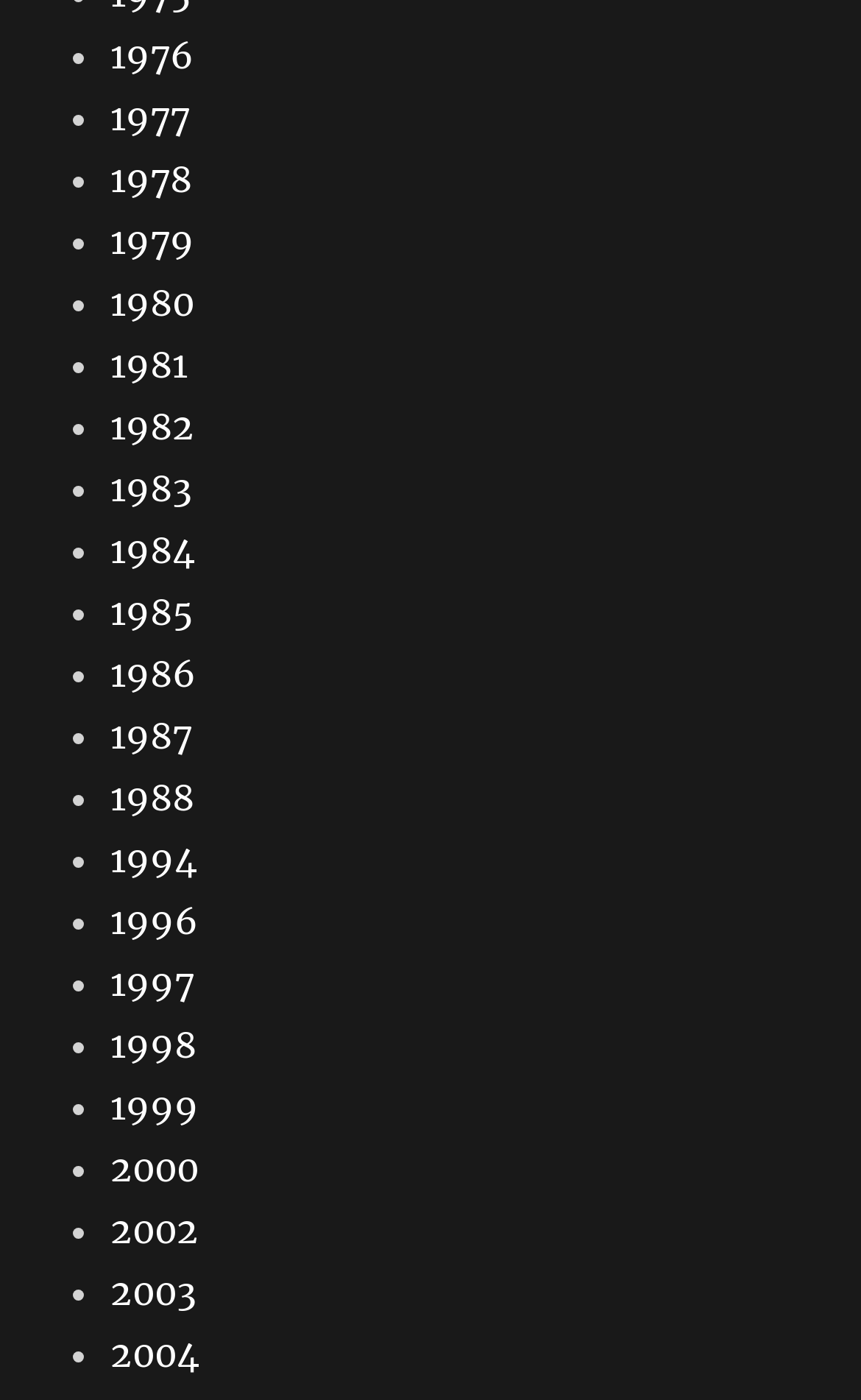What is the purpose of the list markers?
Provide a thorough and detailed answer to the question.

The list markers ('•') on the webpage are used to separate each year from the next, creating a clear and organized list of years from 1976 to 2004.